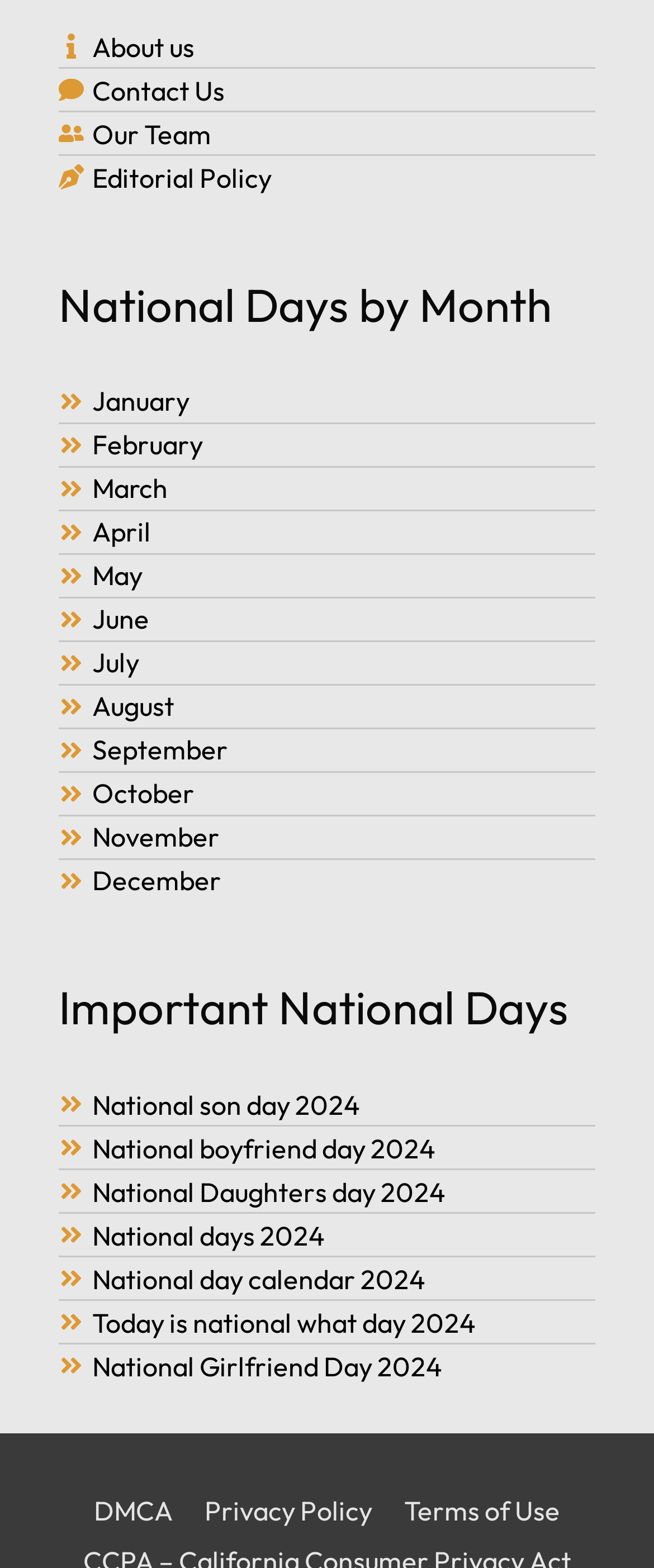Find the bounding box coordinates of the element to click in order to complete this instruction: "Read about National son day 2024". The bounding box coordinates must be four float numbers between 0 and 1, denoted as [left, top, right, bottom].

[0.09, 0.694, 0.551, 0.715]